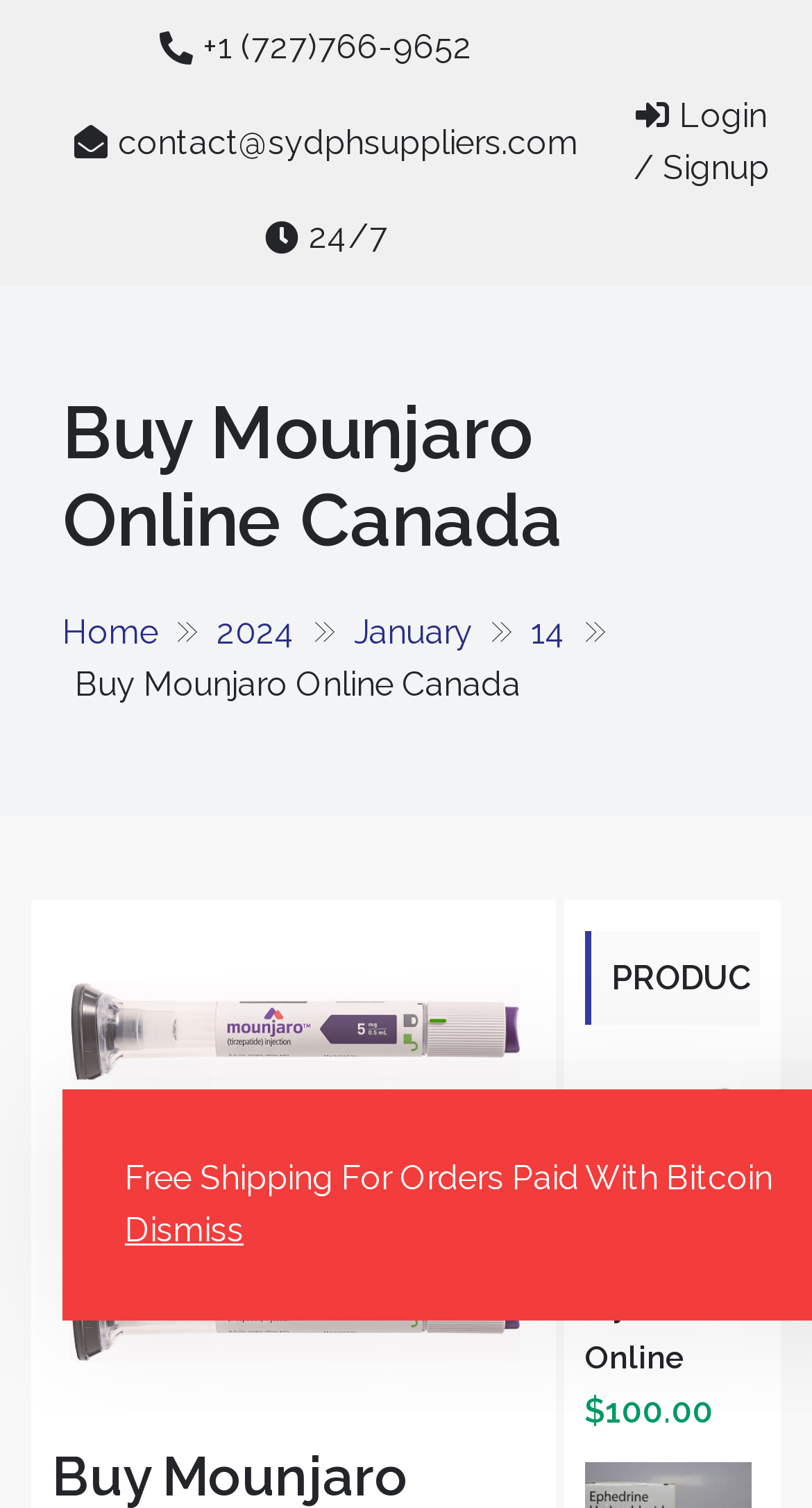What is the phone number for contact?
Kindly offer a comprehensive and detailed response to the question.

I found the phone number by looking at the top section of the webpage, where it is displayed prominently as a static text element.